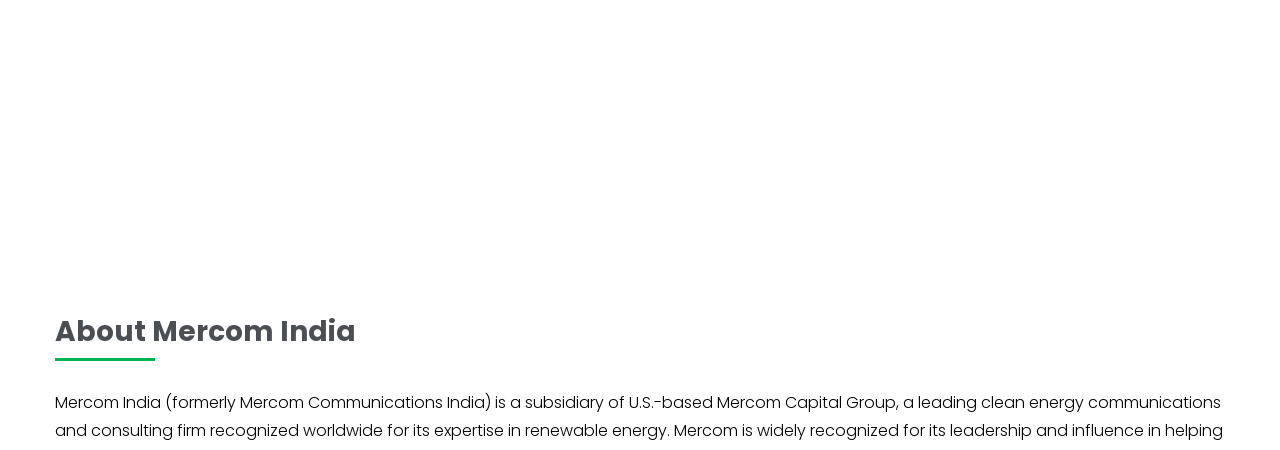What sector does Mercom India specialize in?
Please look at the screenshot and answer in one word or a short phrase.

Renewable energy